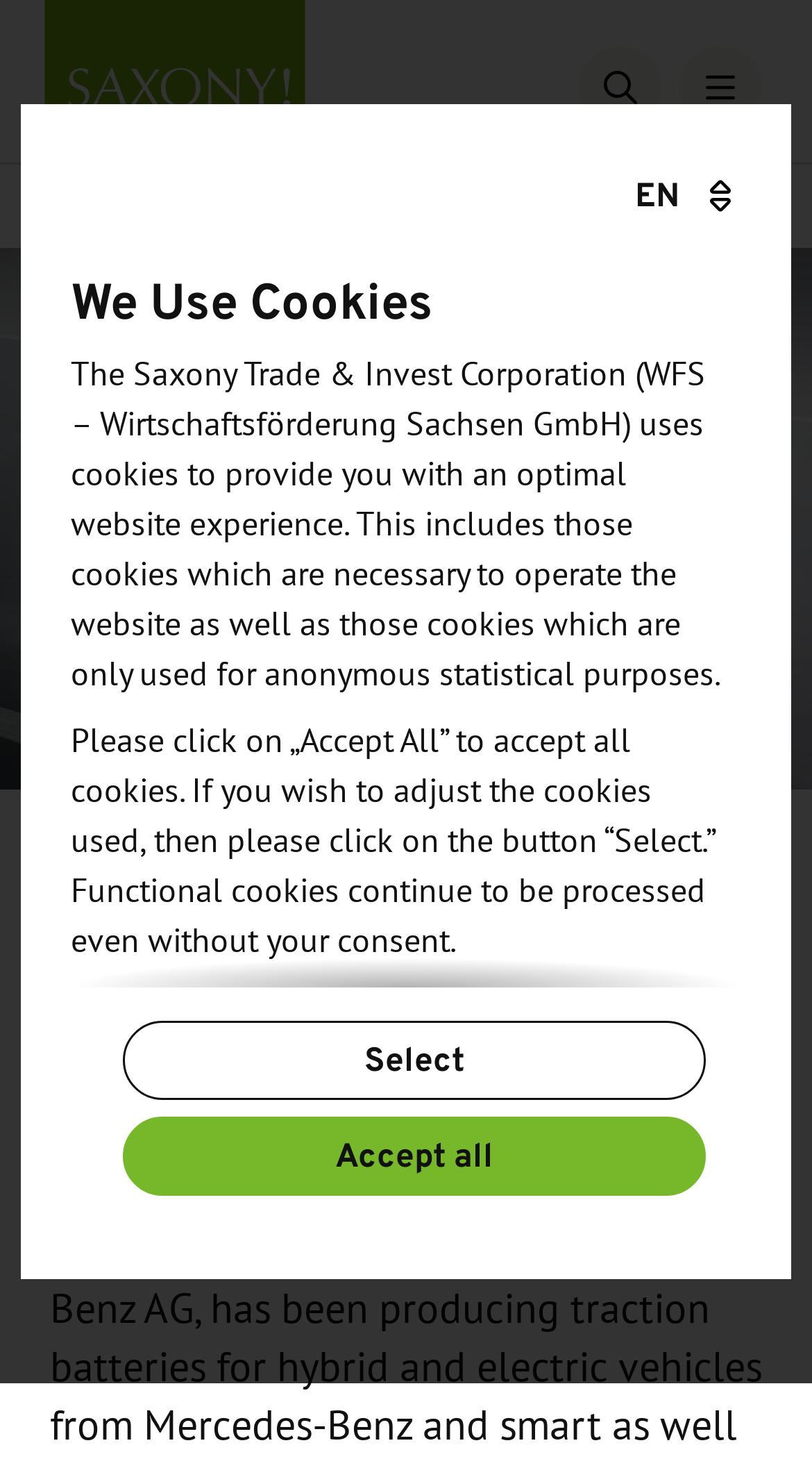Identify the coordinates of the bounding box for the element that must be clicked to accomplish the instruction: "Open navigation".

[0.836, 0.031, 0.938, 0.088]